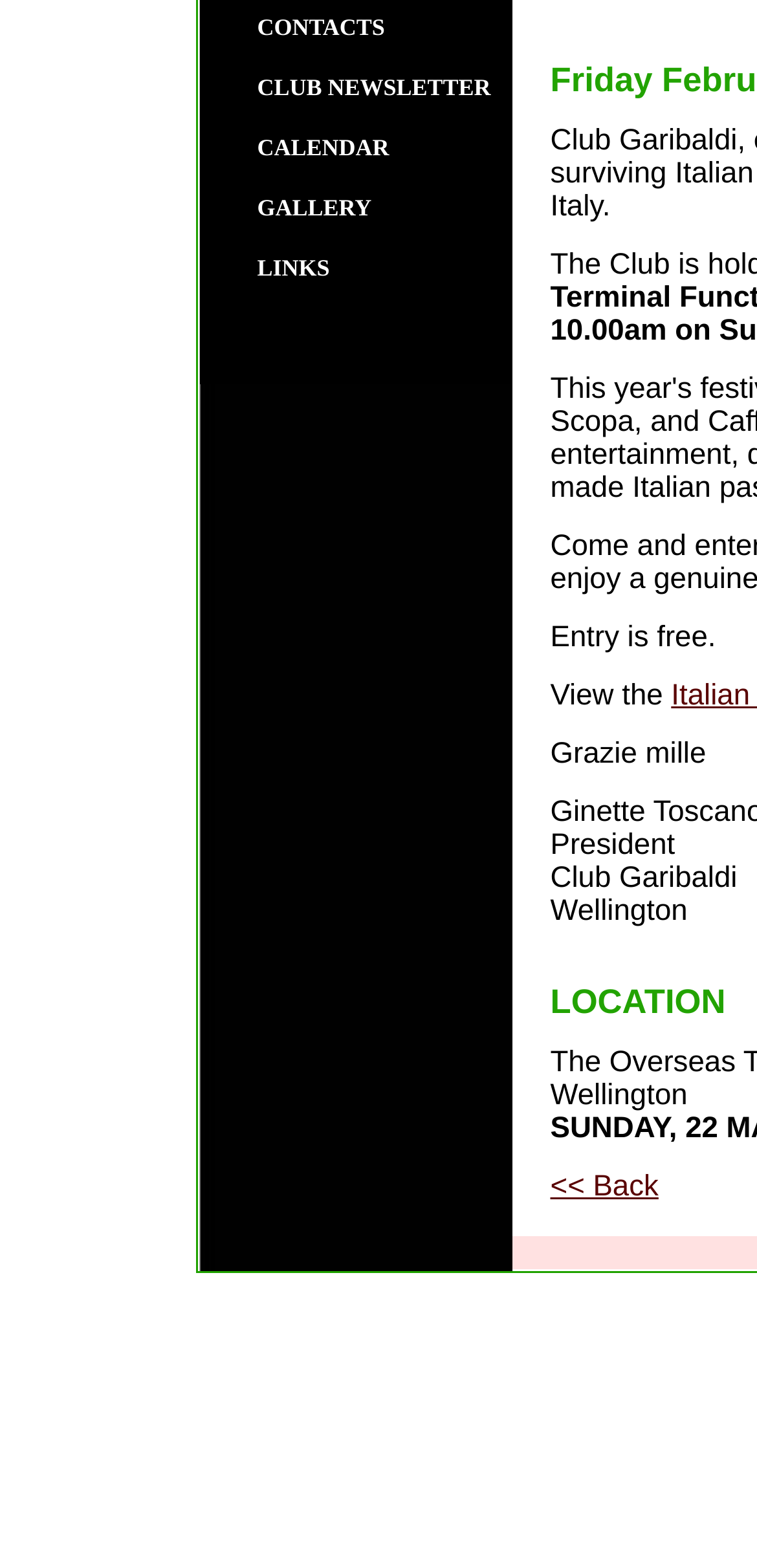Identify the bounding box for the UI element that is described as follows: "<< Back".

[0.727, 0.746, 0.87, 0.767]